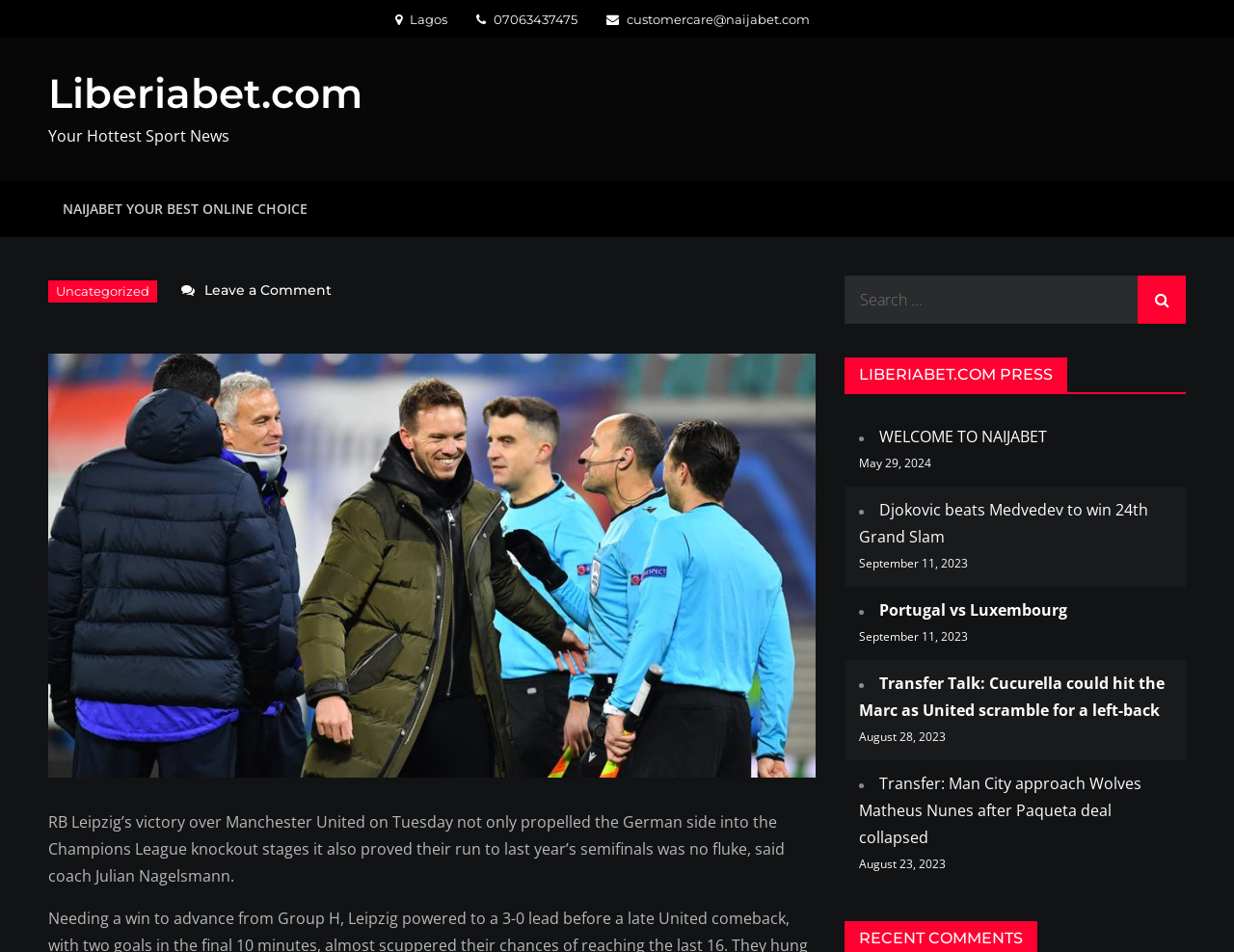What is the topic of the main article?
Based on the visual content, answer with a single word or a brief phrase.

RB Leipzig's victory over Manchester United